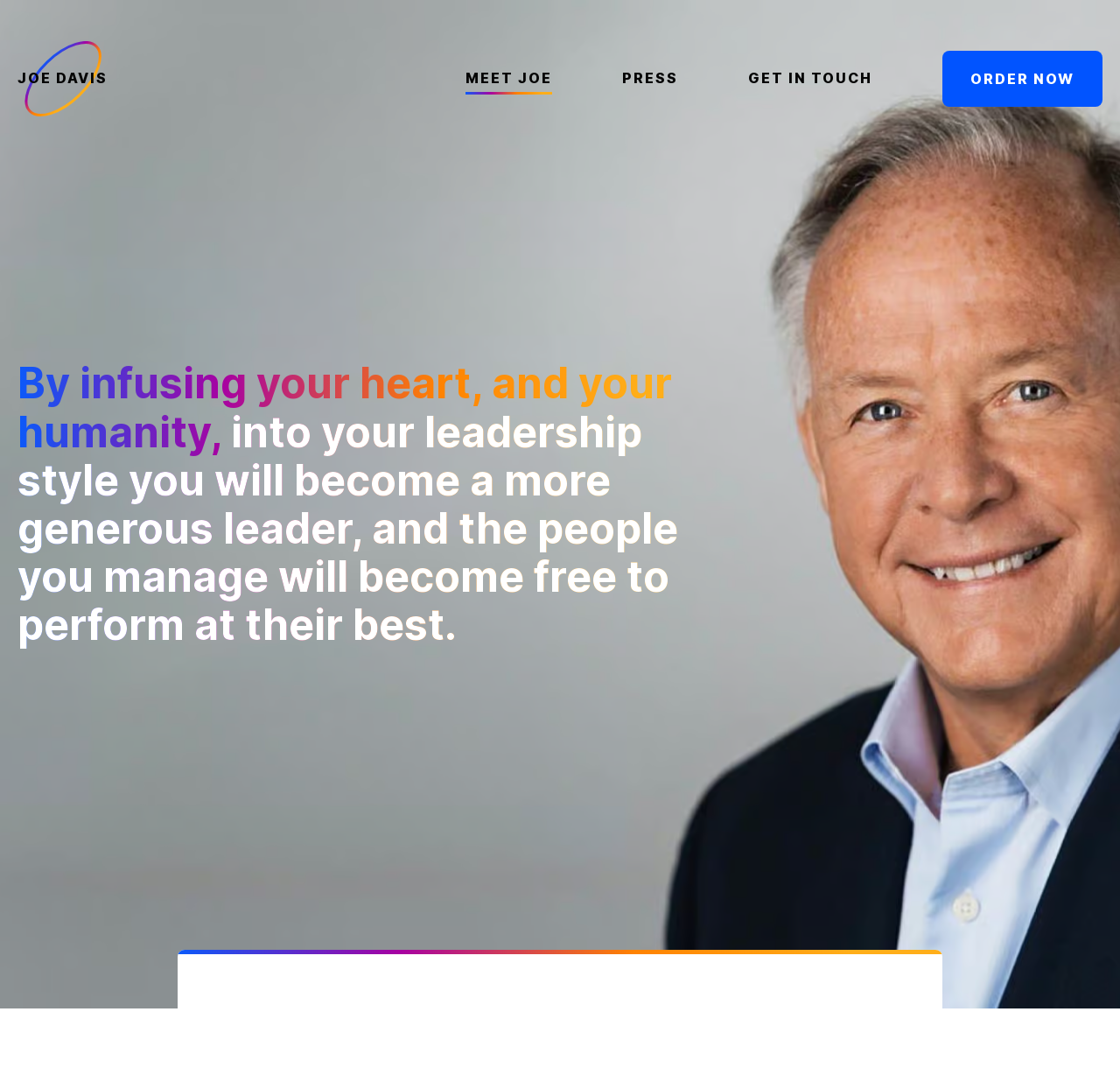Please give a one-word or short phrase response to the following question: 
What is the tone of the webpage?

Inspirational